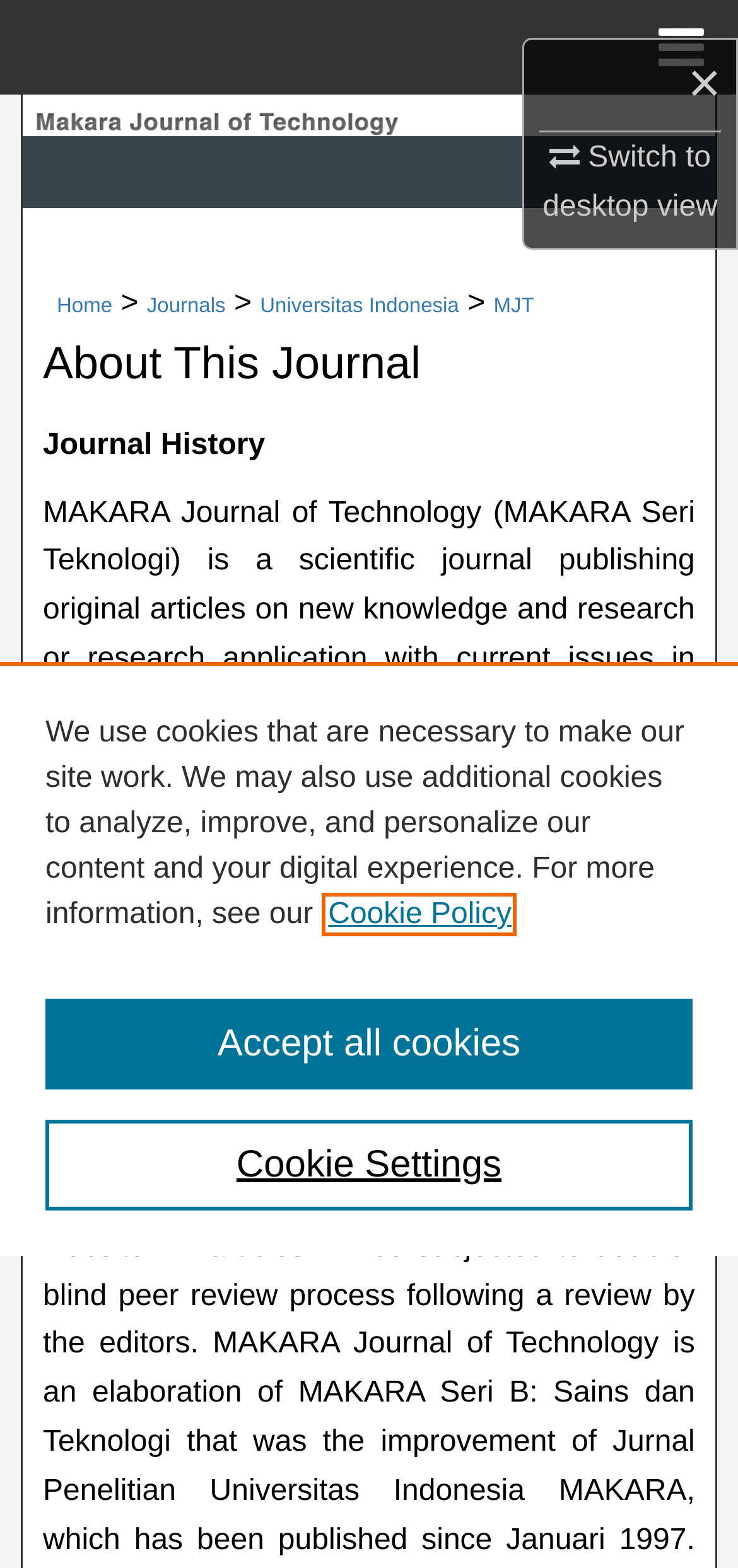Provide the bounding box coordinates of the area you need to click to execute the following instruction: "subscribe to newsletter".

None